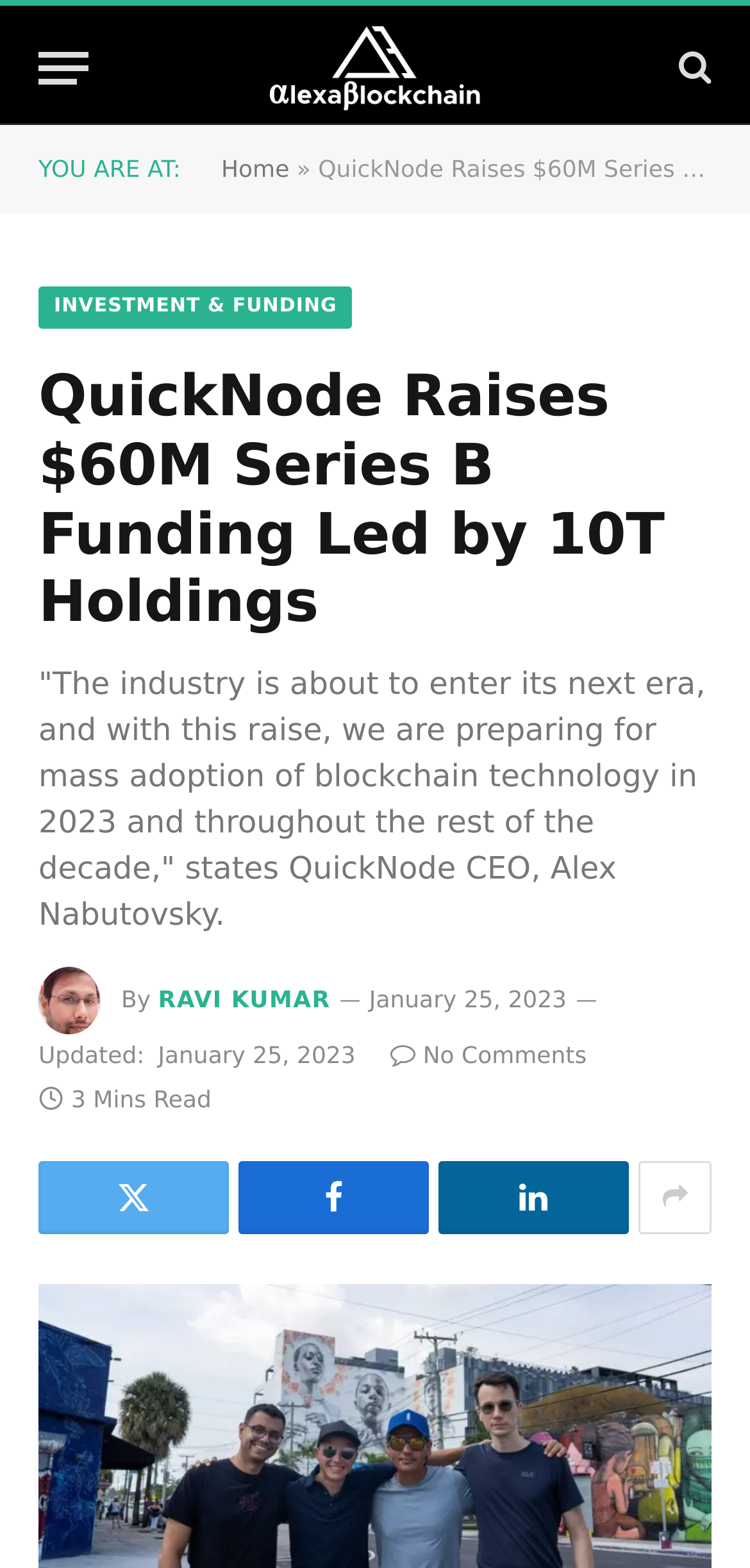Please provide a comprehensive response to the question based on the details in the image: Who is the CEO of QuickNode?

The answer can be found in the quote attributed to the CEO of QuickNode, which states 'The industry is about to enter its next era, and with this raise, we are preparing for mass adoption of blockchain technology in 2023 and throughout the rest of the decade,' states QuickNode CEO, Alex Nabutovsky.